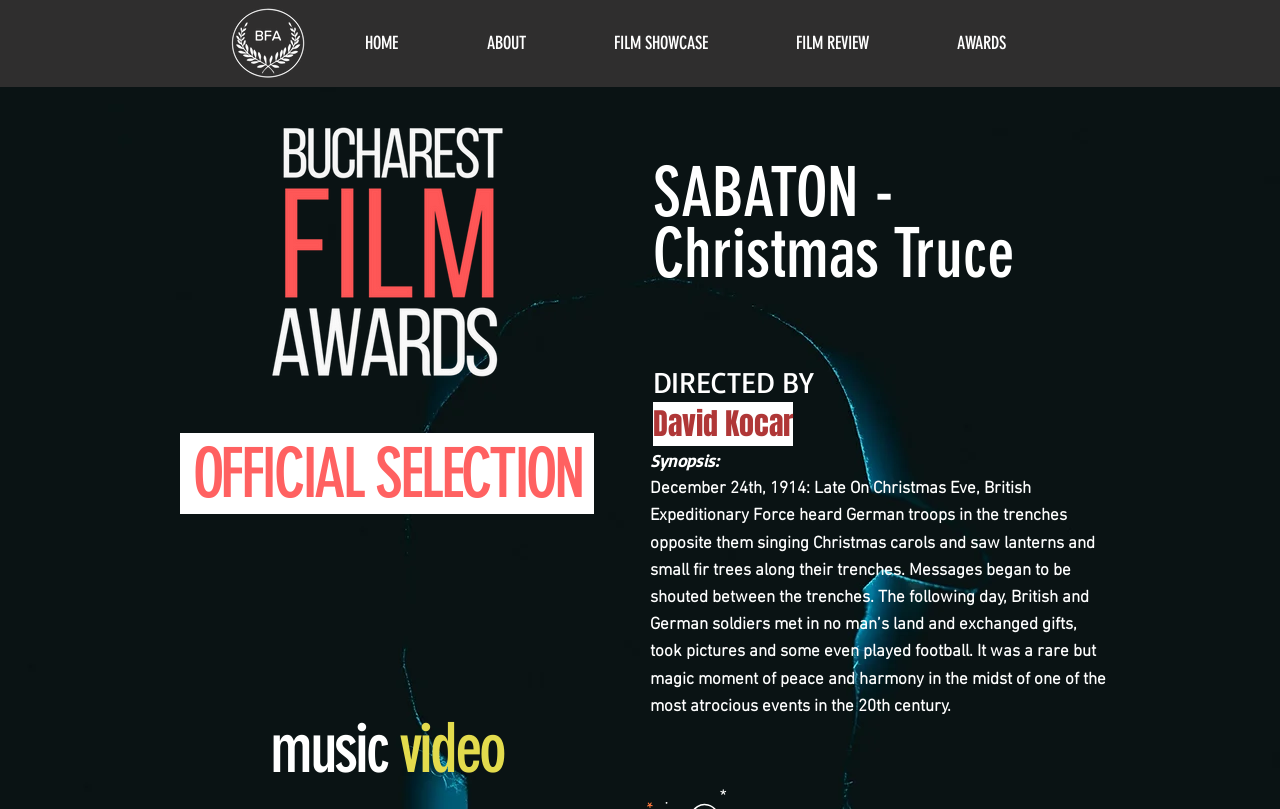Please identify the bounding box coordinates of the element I should click to complete this instruction: 'Open Facebook page'. The coordinates should be given as four float numbers between 0 and 1, like this: [left, top, right, bottom].

[0.848, 0.028, 0.88, 0.078]